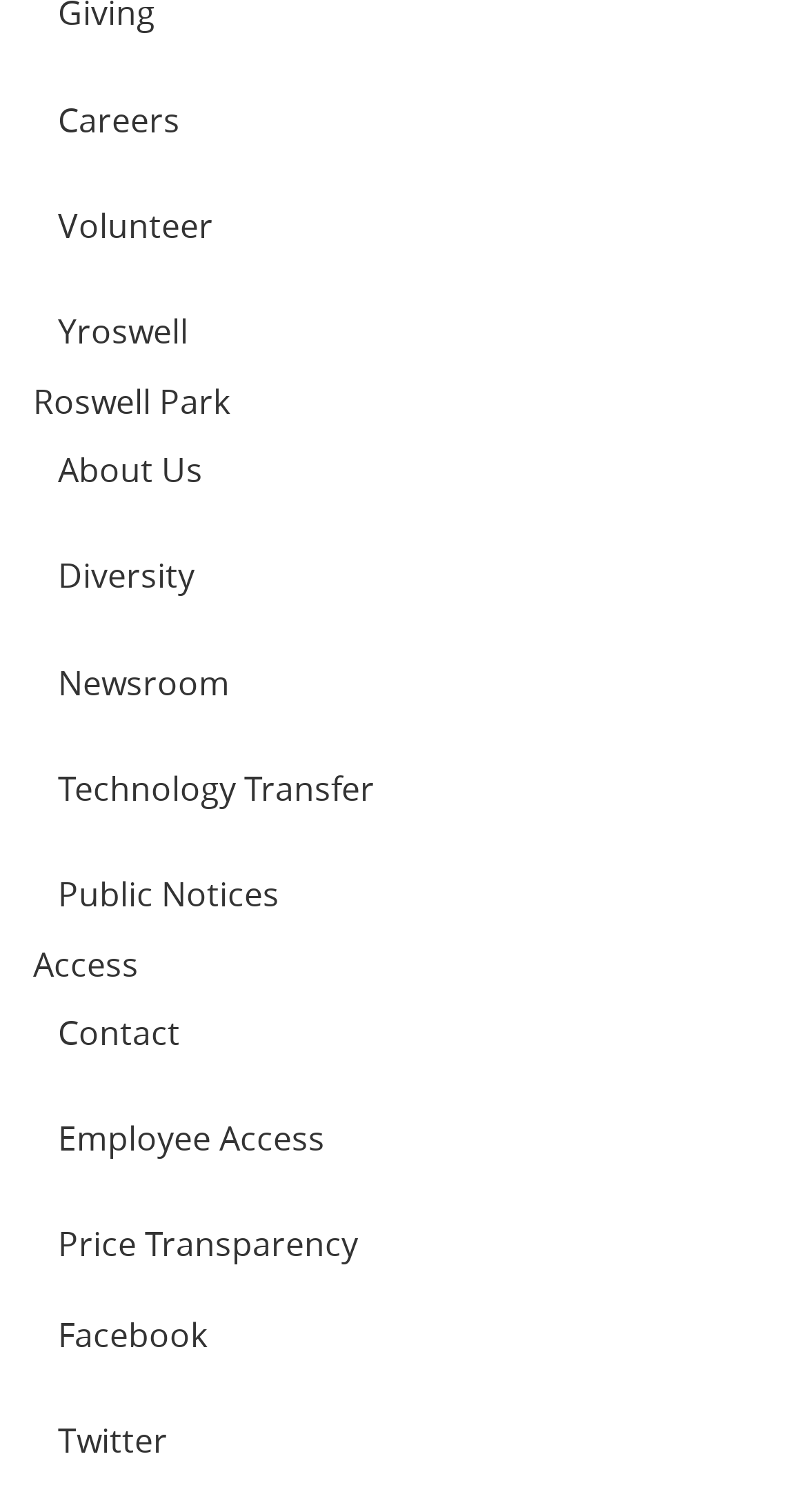Given the element description Volunteer, specify the bounding box coordinates of the corresponding UI element in the format (top-left x, top-left y, bottom-right x, bottom-right y). All values must be between 0 and 1.

[0.041, 0.122, 0.959, 0.176]